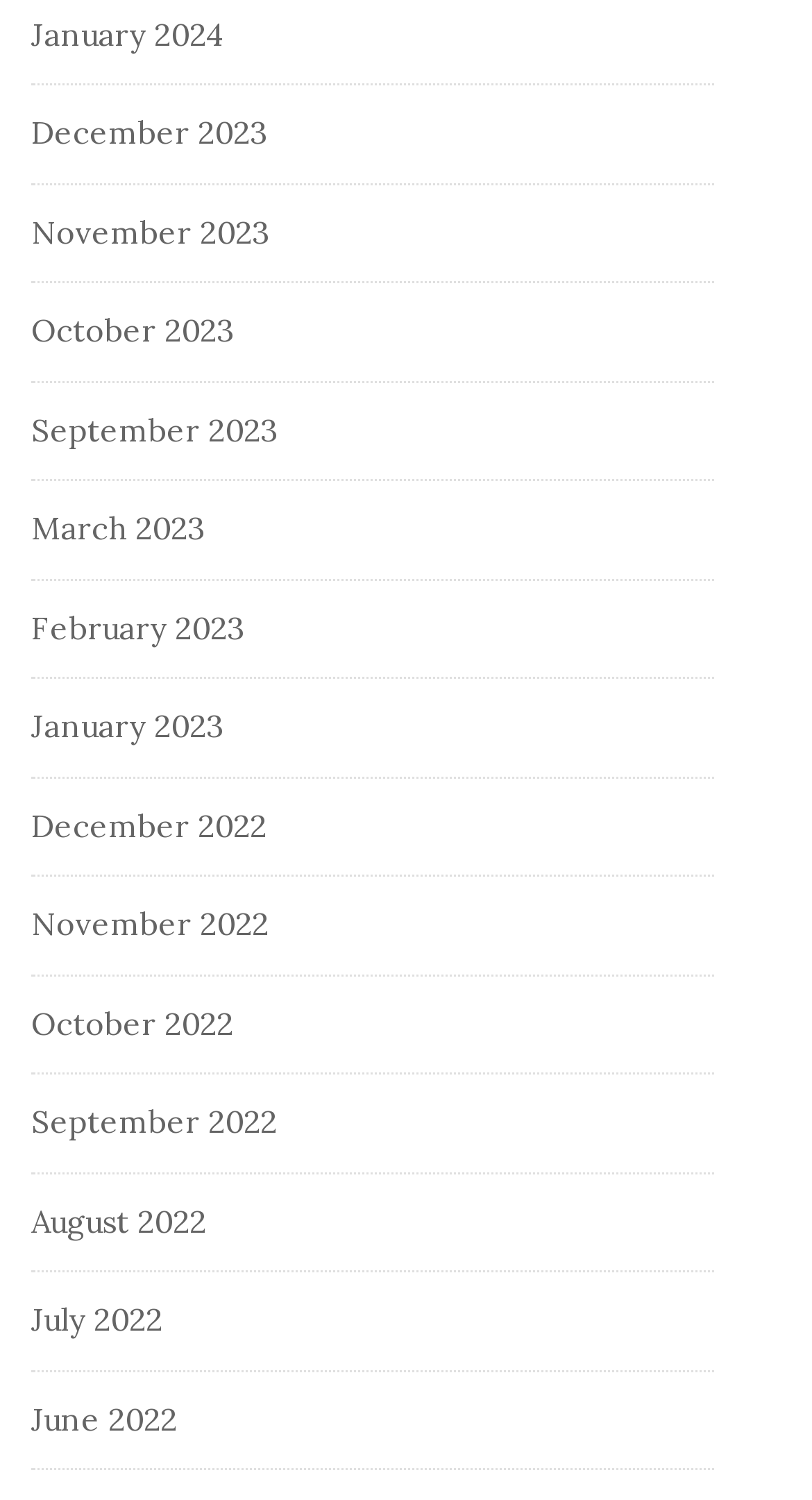Are there any months listed in August?
Refer to the image and give a detailed answer to the question.

I found a link with the text 'August 2022', which indicates that there is a month listed in August.